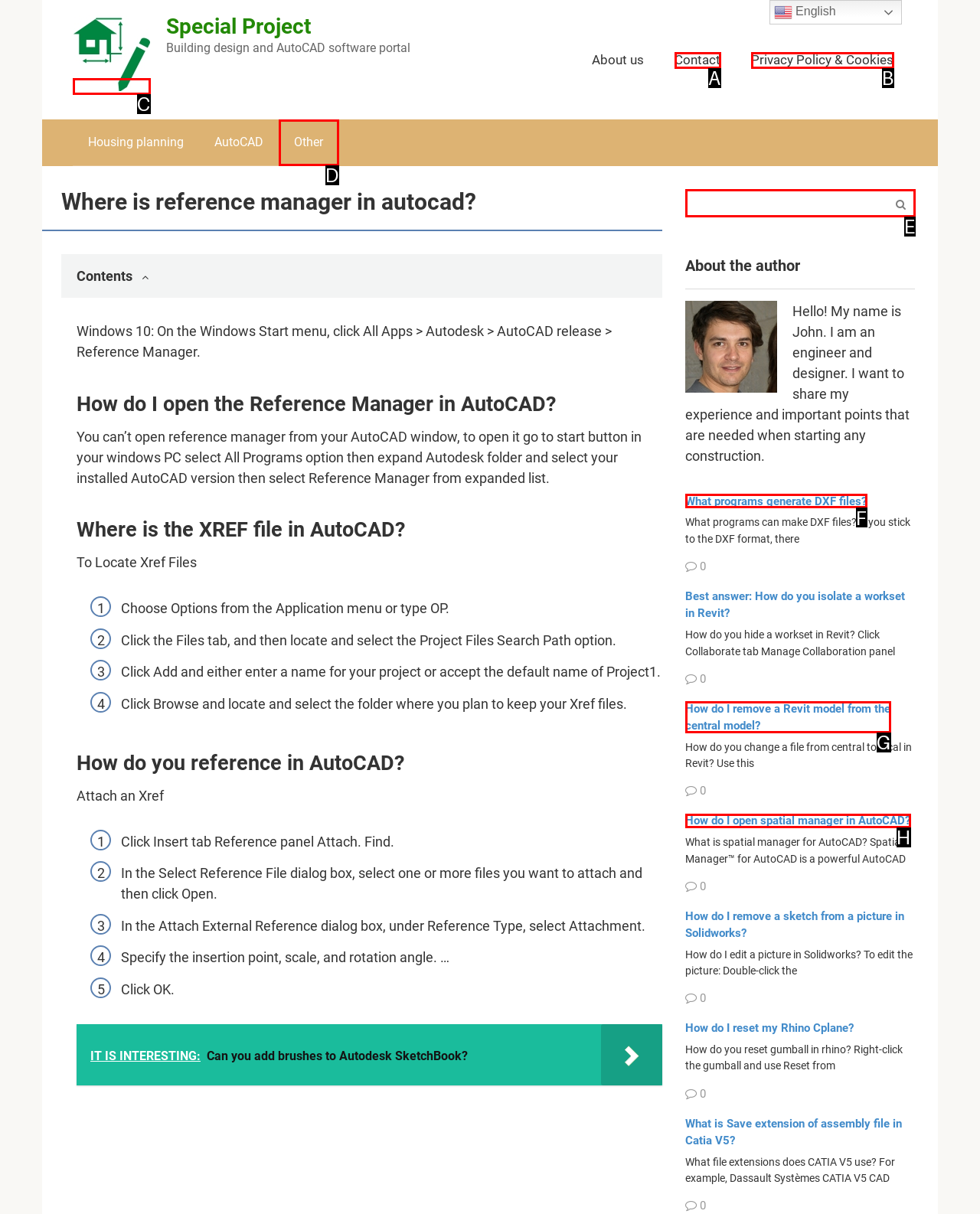Tell me which one HTML element best matches the description: Other Answer with the option's letter from the given choices directly.

D